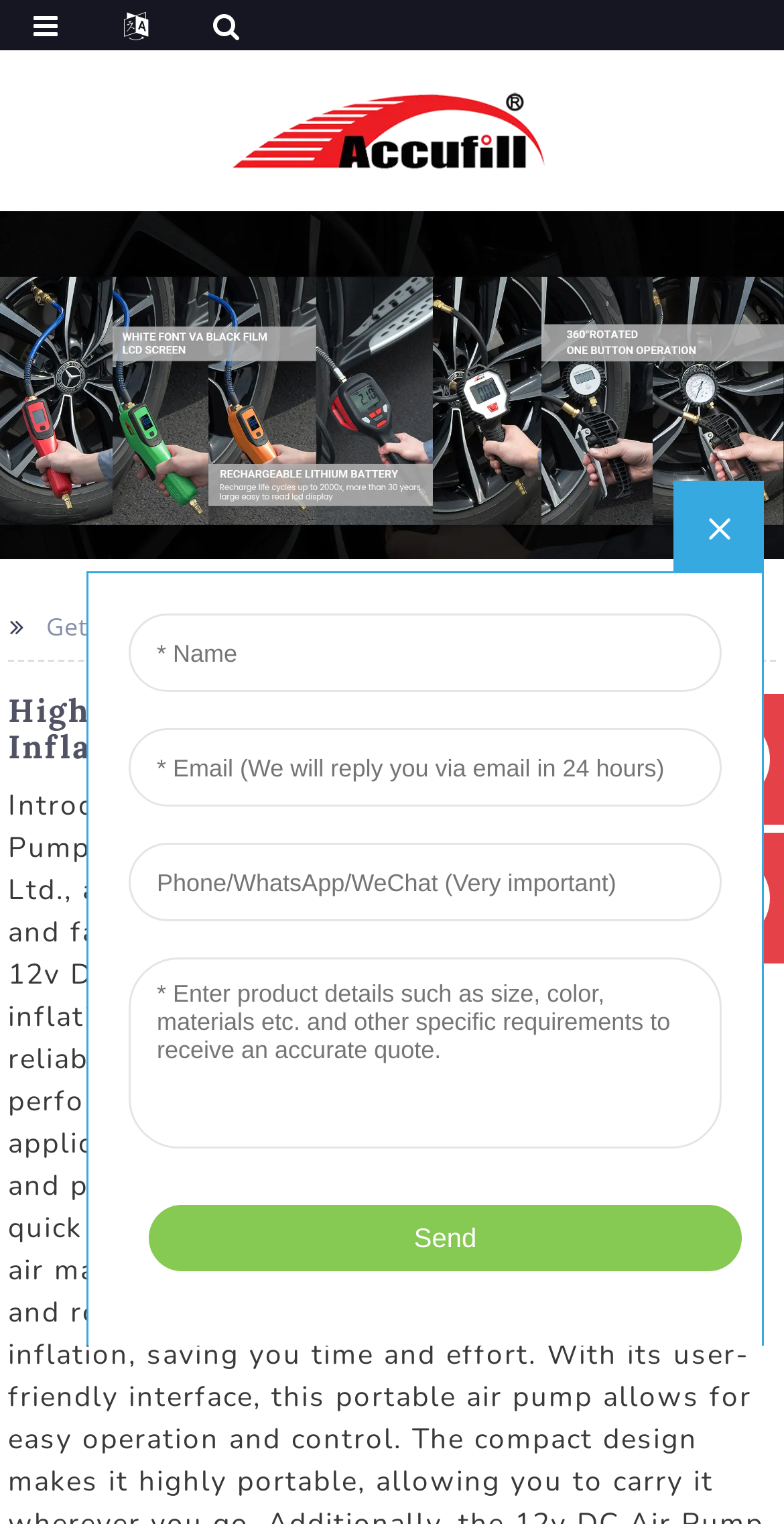Using the information shown in the image, answer the question with as much detail as possible: How can I contact the supplier?

The webpage provides contact information in the form of an email icon and a phone icon, suggesting that customers can reach out to the supplier through these channels.